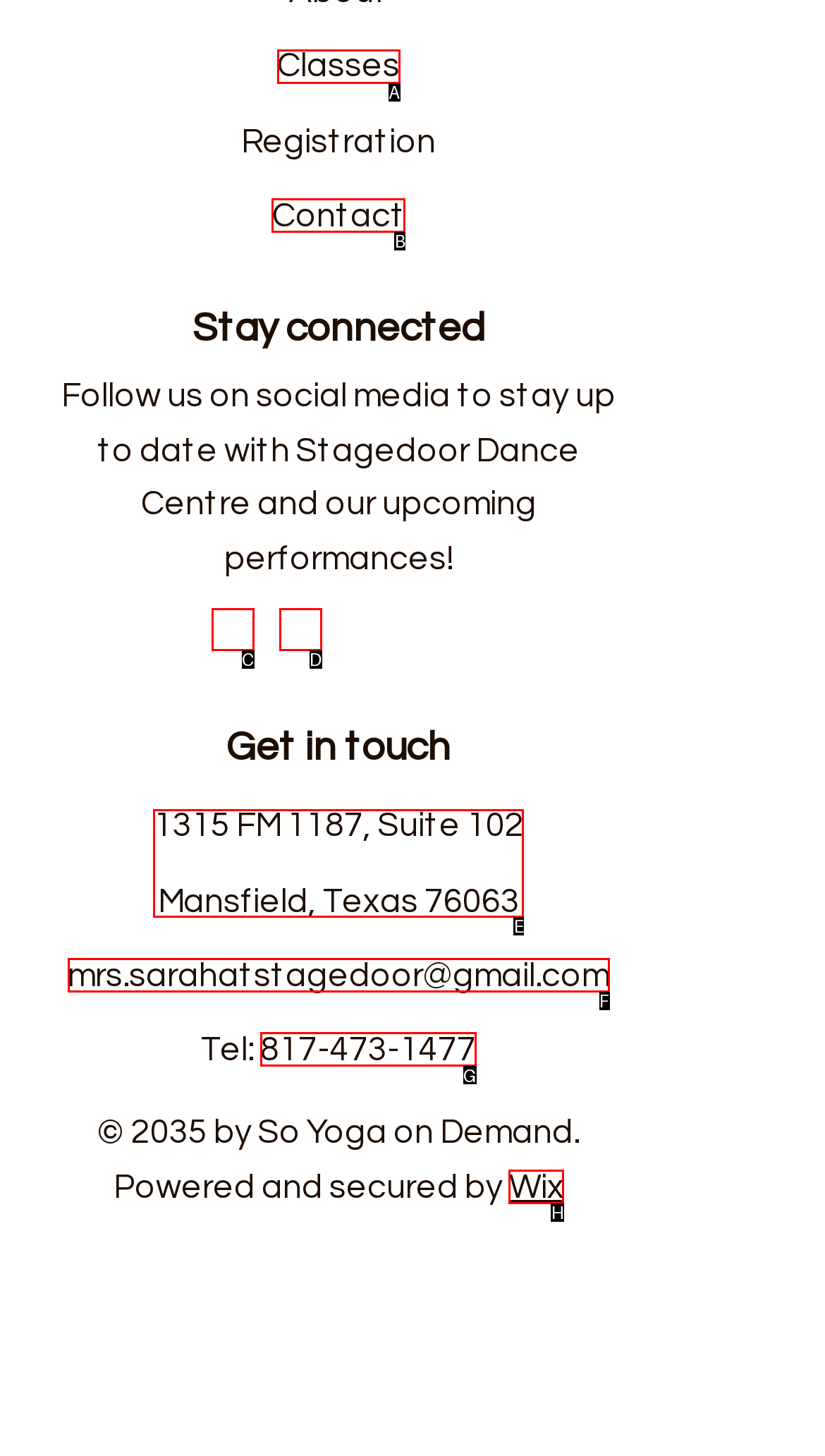Point out the HTML element I should click to achieve the following: View the address of Stagedoor Dance Centre Reply with the letter of the selected element.

E